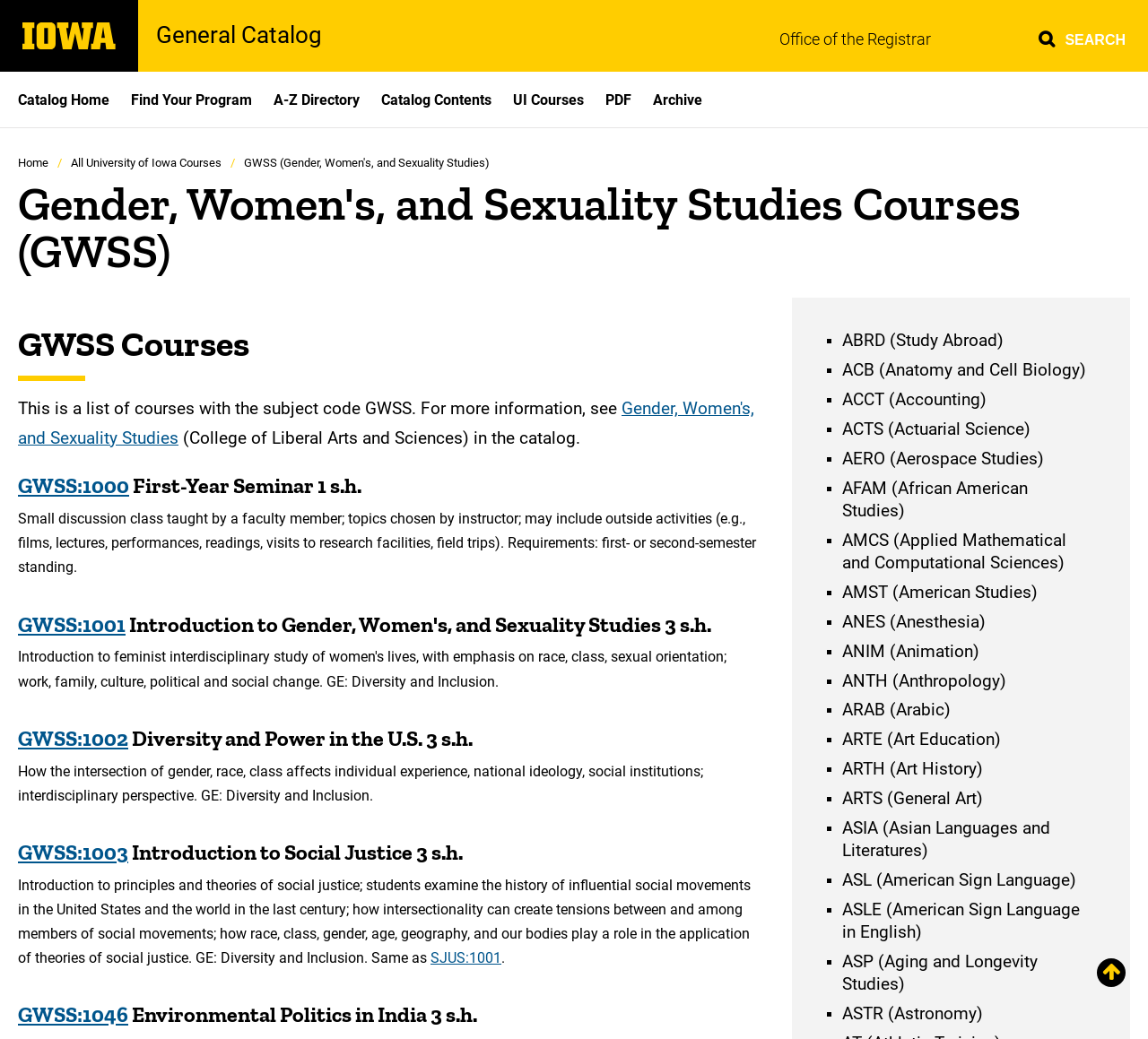Provide the bounding box coordinates of the section that needs to be clicked to accomplish the following instruction: "Visit PRIVATE SCREENING ROOM website."

None